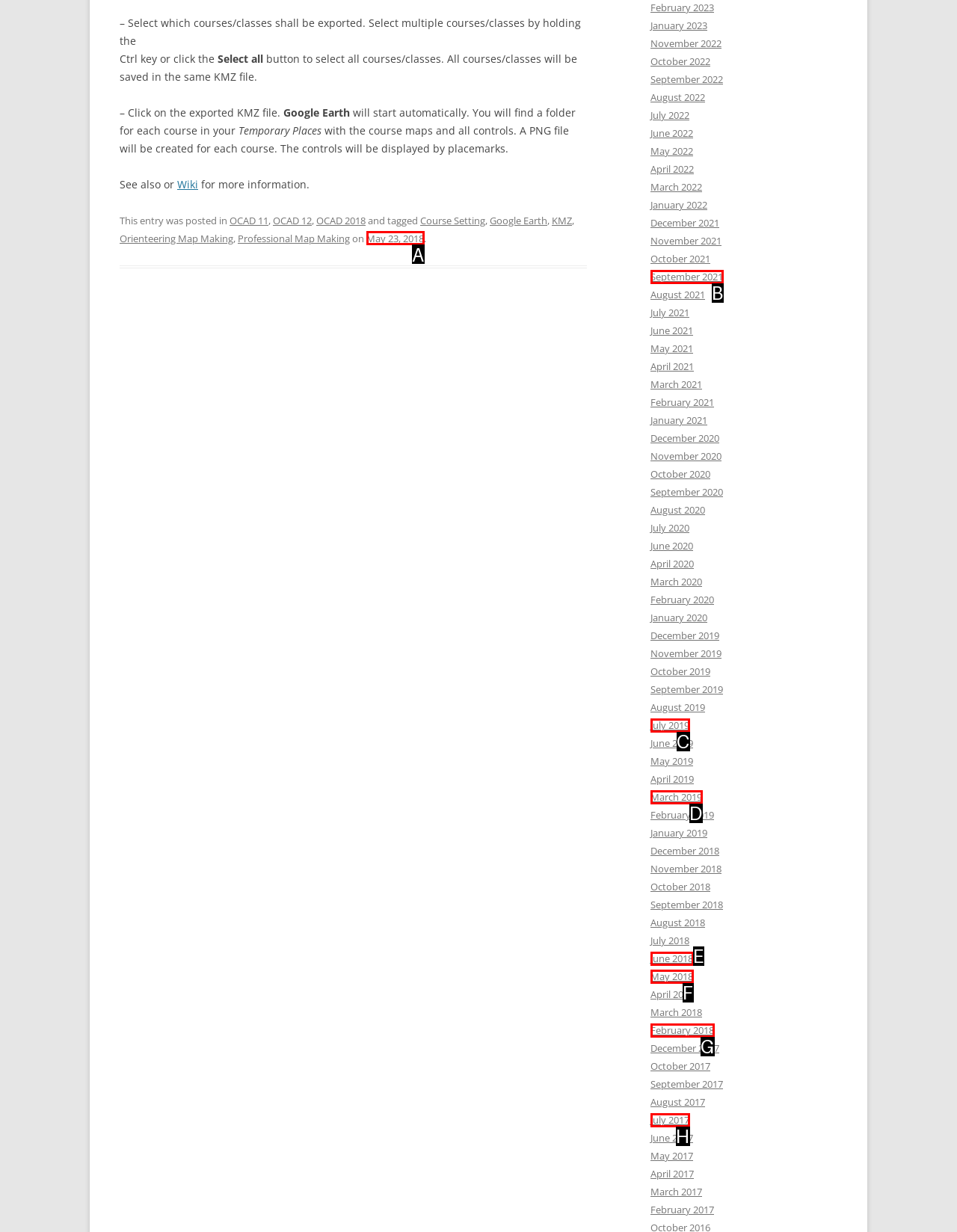Identify the UI element described as: May 23, 2018
Answer with the option's letter directly.

A